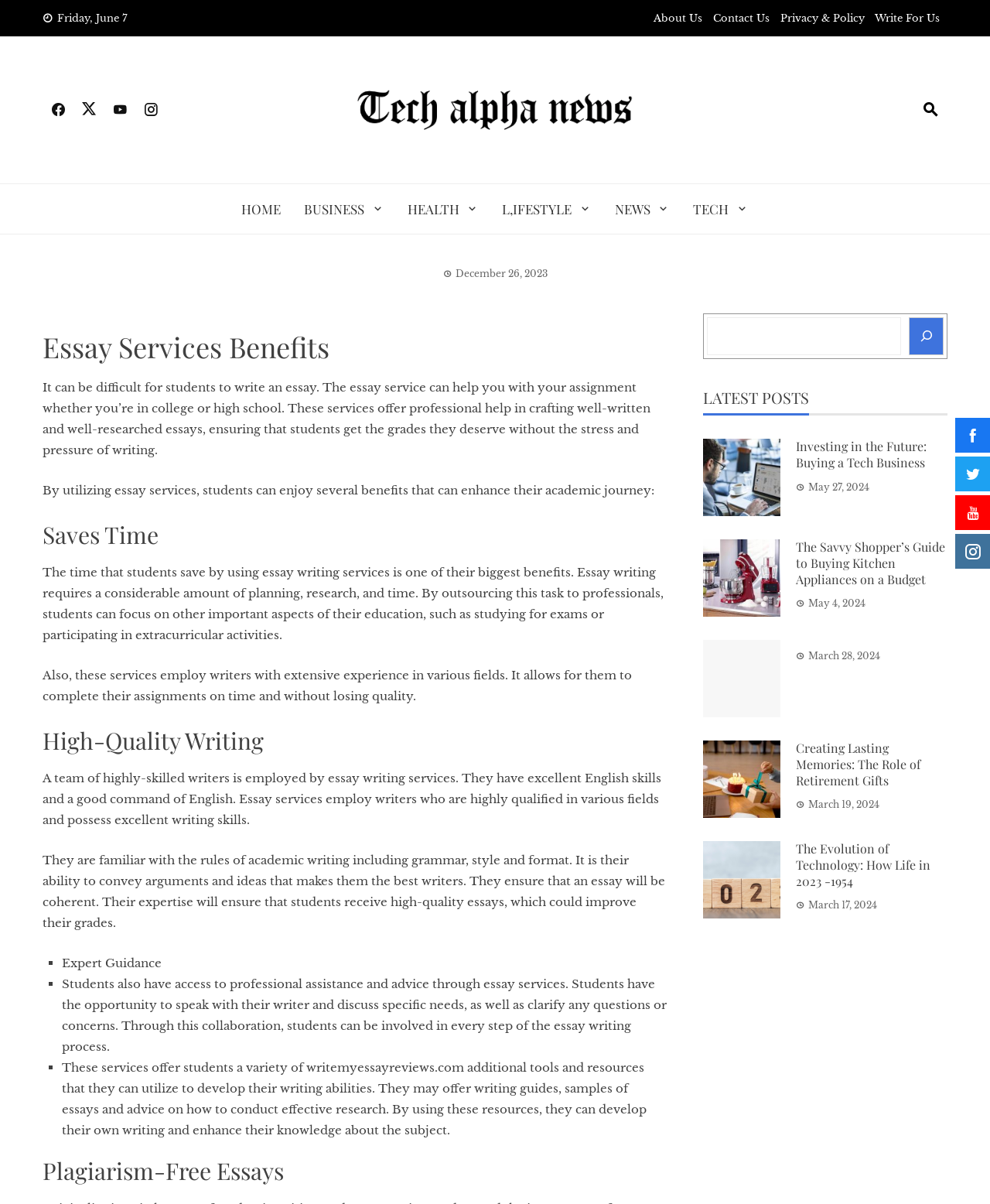Locate the bounding box coordinates of the area that needs to be clicked to fulfill the following instruction: "Learn more about Spaze". The coordinates should be in the format of four float numbers between 0 and 1, namely [left, top, right, bottom].

None